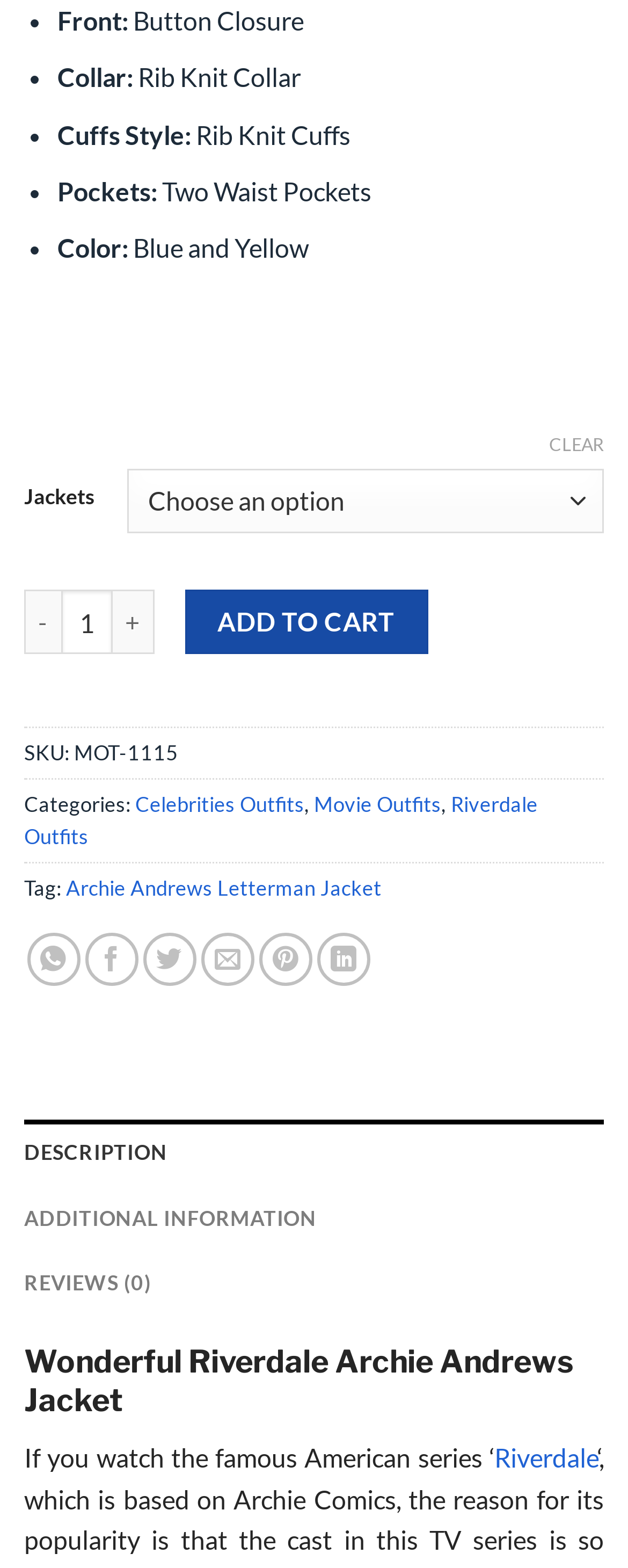What is the color of the jacket?
Refer to the image and provide a thorough answer to the question.

The color of the jacket can be found in the StaticText element with the text 'Blue and Yellow' which is a description of the 'Color:' feature.